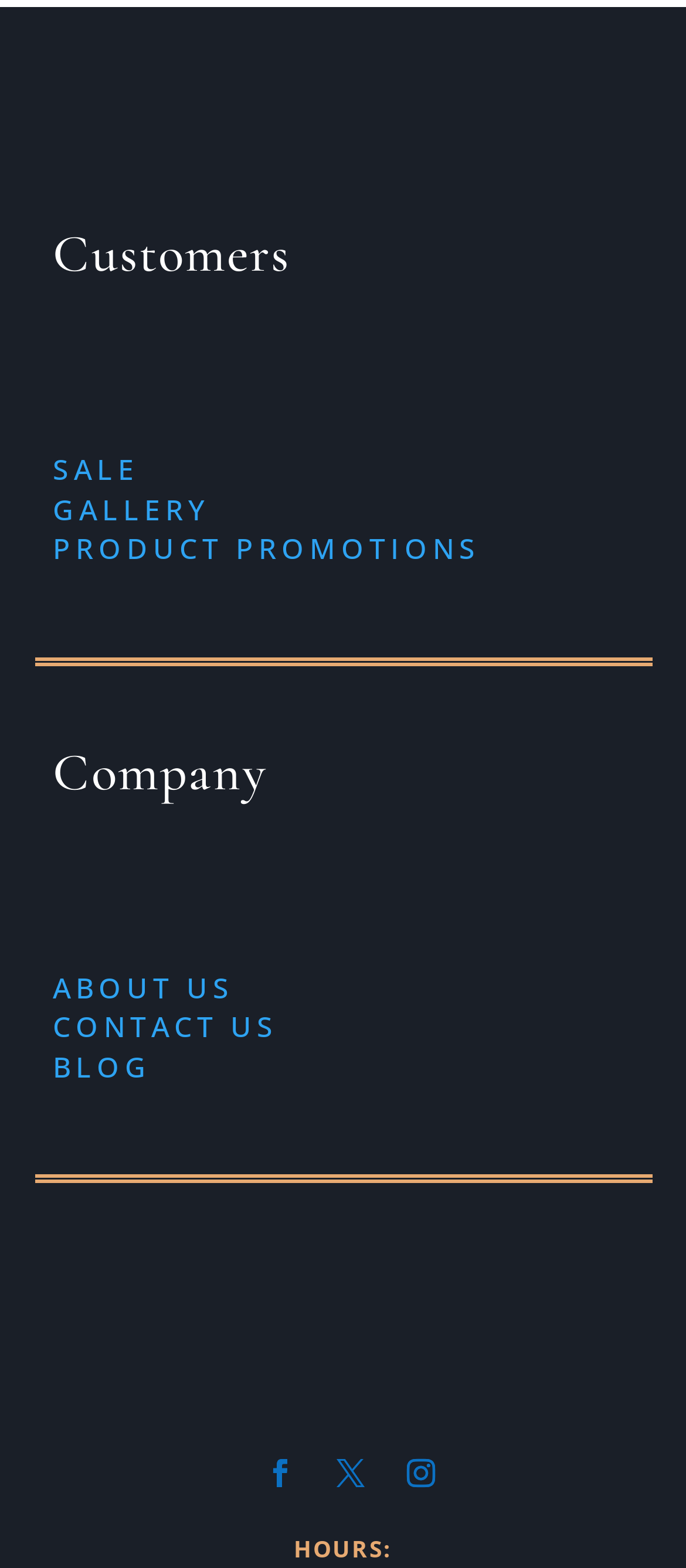Show the bounding box coordinates for the HTML element described as: "About us".

[0.077, 0.618, 0.341, 0.642]